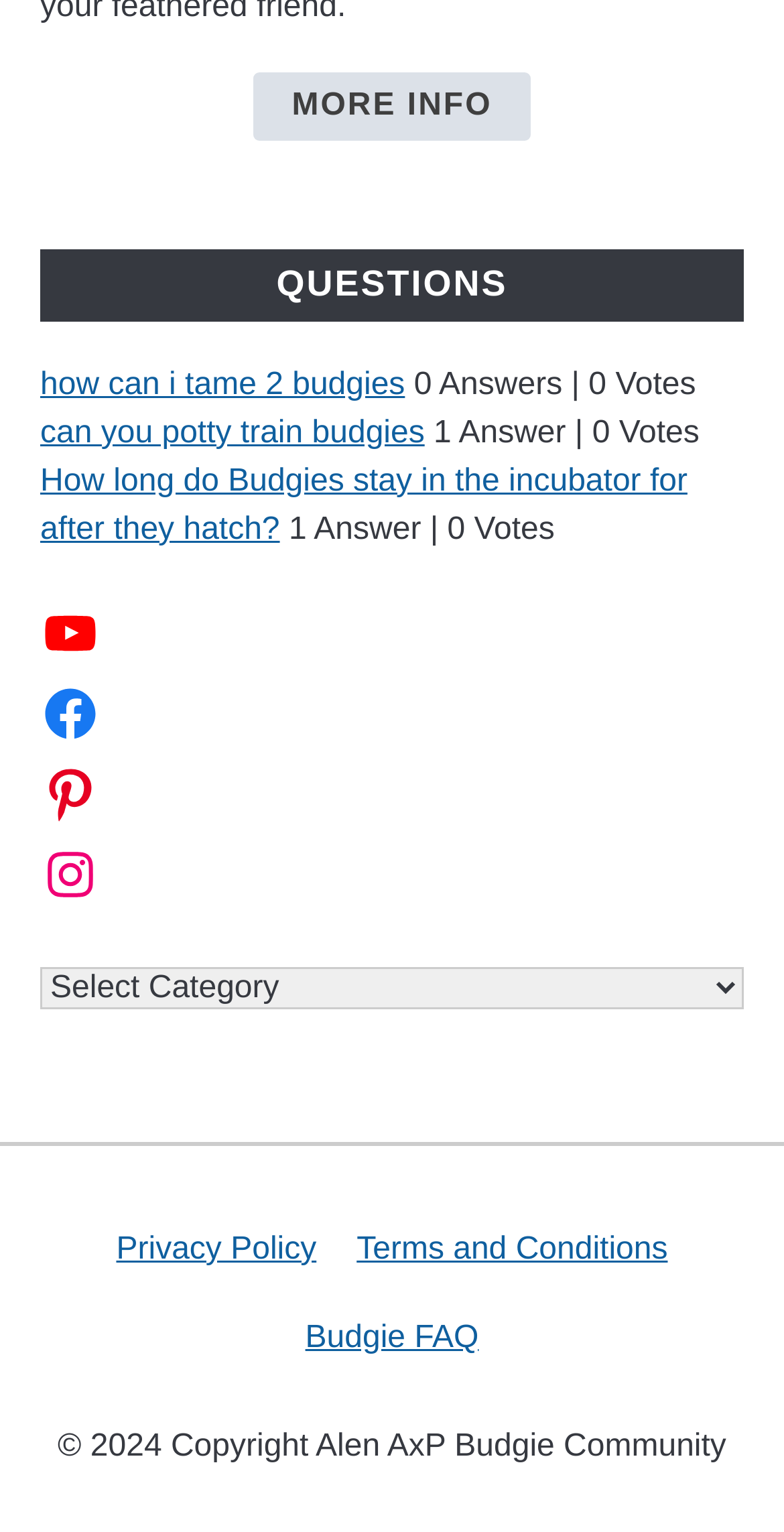Please find the bounding box for the UI component described as follows: "can you potty train budgies".

[0.051, 0.271, 0.542, 0.294]